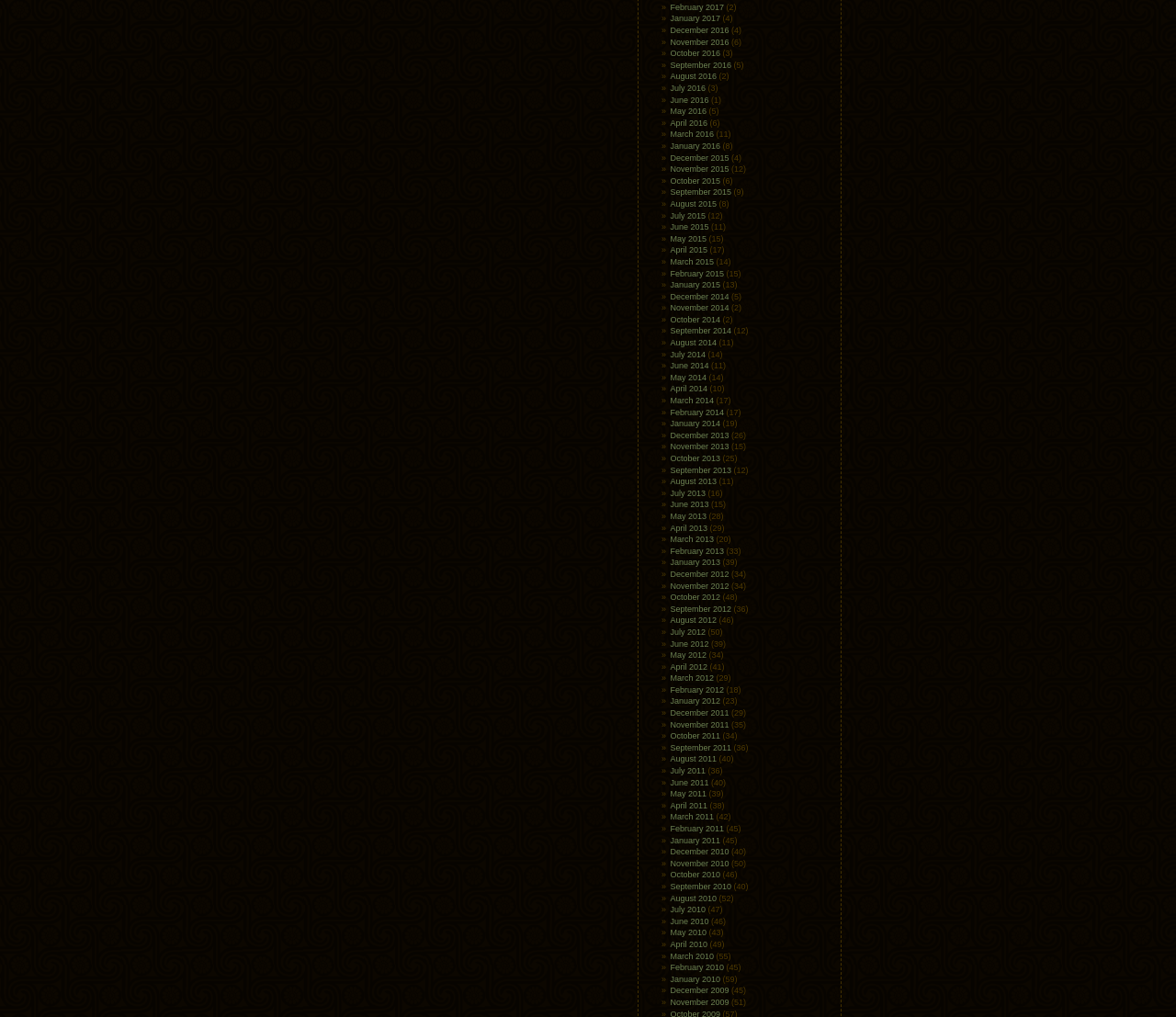What is the earliest month listed?
Craft a detailed and extensive response to the question.

I looked at the list of links on the webpage and found that the earliest month listed is December 2013, which is at the bottom of the list.